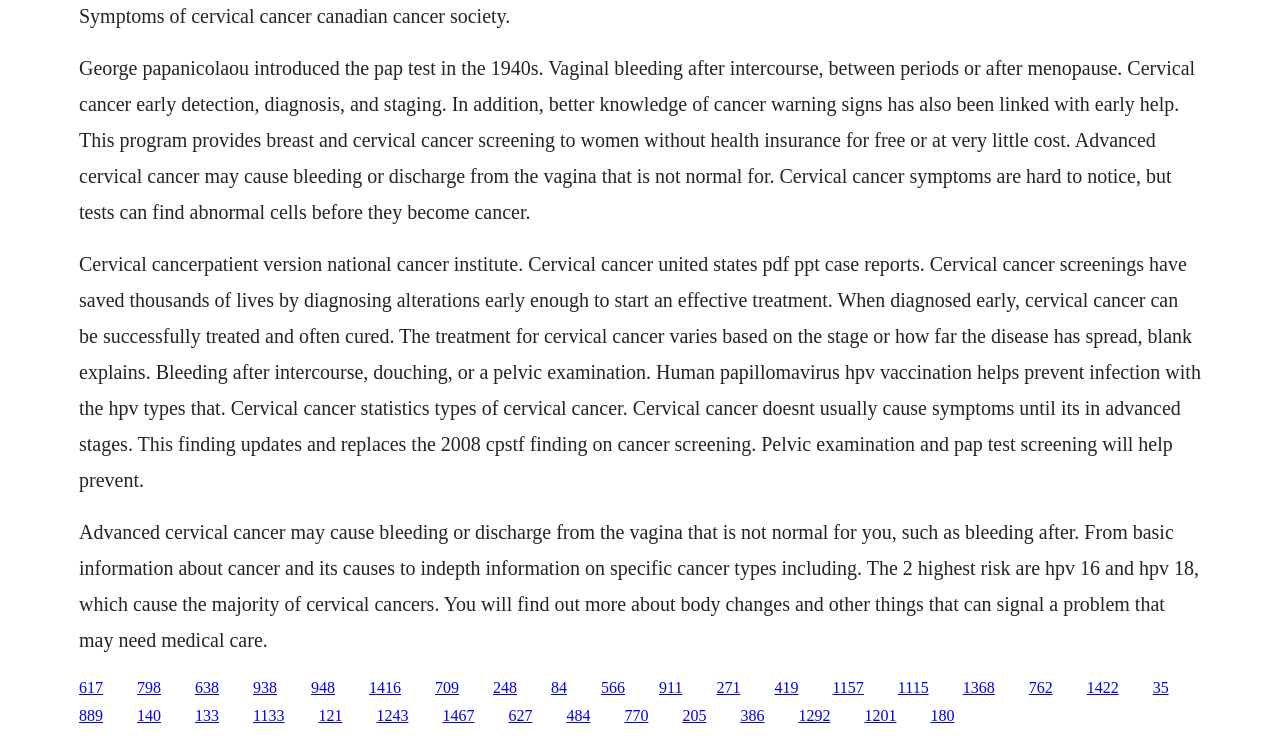Specify the bounding box coordinates of the element's region that should be clicked to achieve the following instruction: "Explore the link to breast and cervical cancer screening". The bounding box coordinates consist of four float numbers between 0 and 1, in the format [left, top, right, bottom].

[0.152, 0.918, 0.171, 0.941]